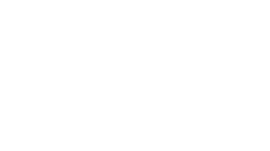Refer to the screenshot and answer the following question in detail:
Why is freezing herbs useful for cooks?

Freezing herbs allows cooks to have access to fresh herbs throughout the year, without worrying about spoilage. This is particularly useful for cooks who want to use fresh herbs in their recipes, but may not have access to them due to seasonal availability or other factors.